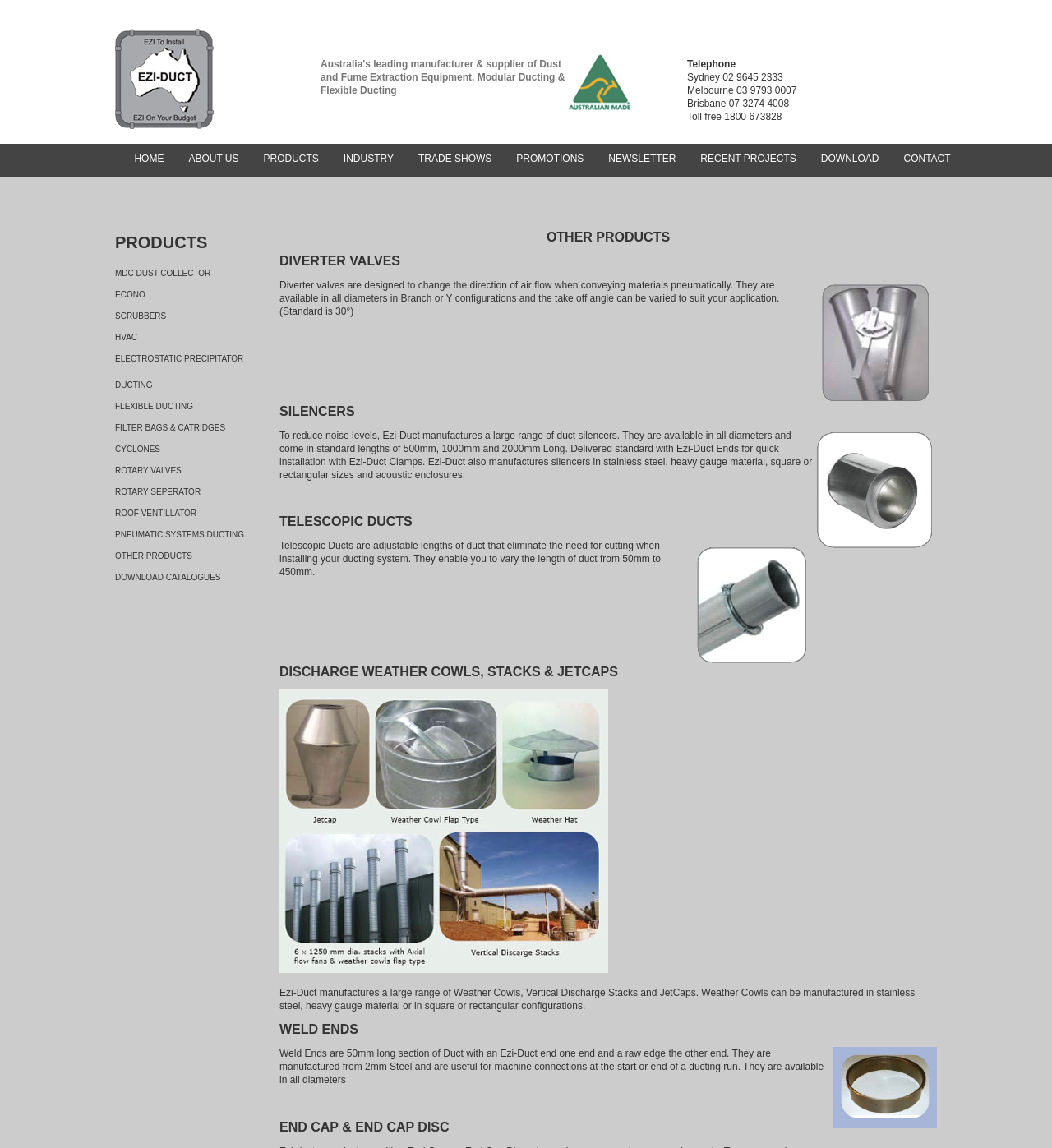Please identify the bounding box coordinates of the element I need to click to follow this instruction: "Click the CONTACT link".

[0.847, 0.125, 0.915, 0.151]